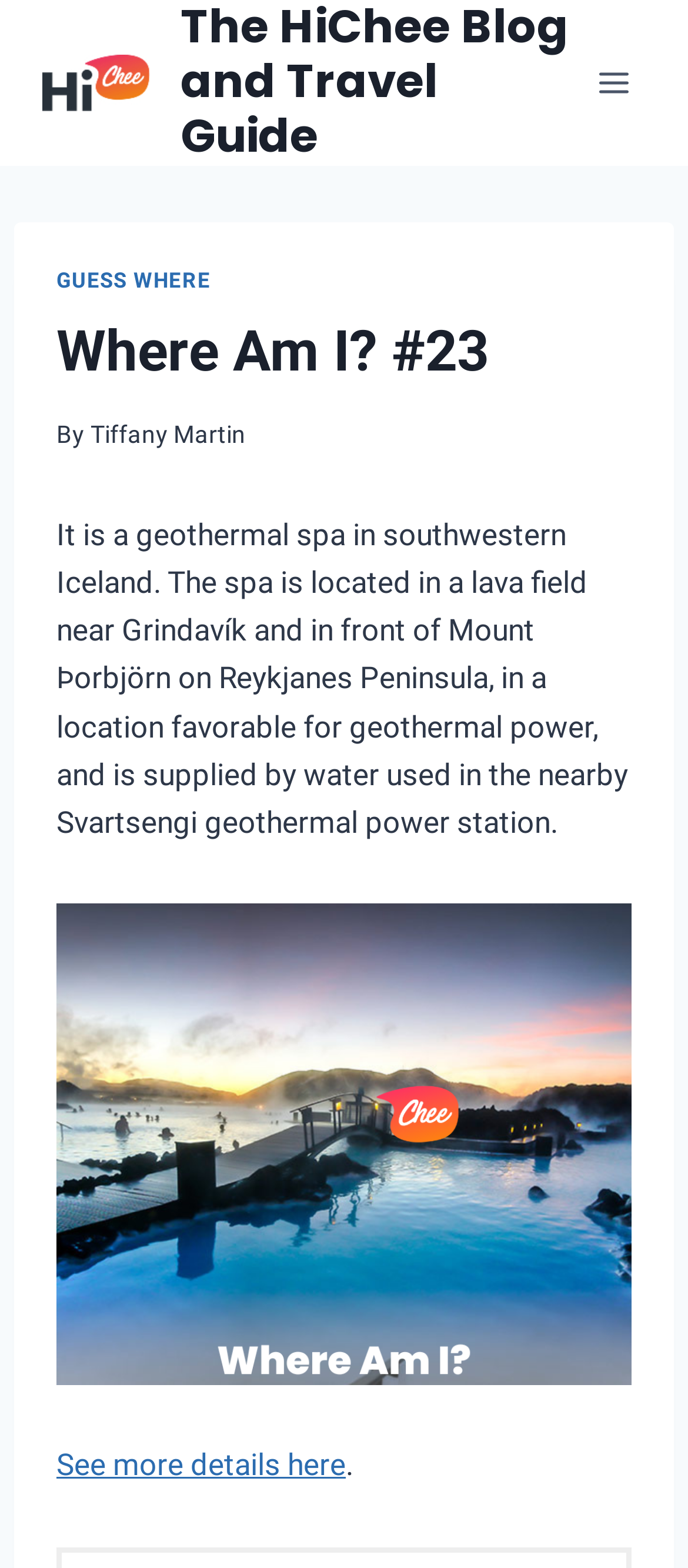Please locate the UI element described by "Book Now" and provide its bounding box coordinates.

None